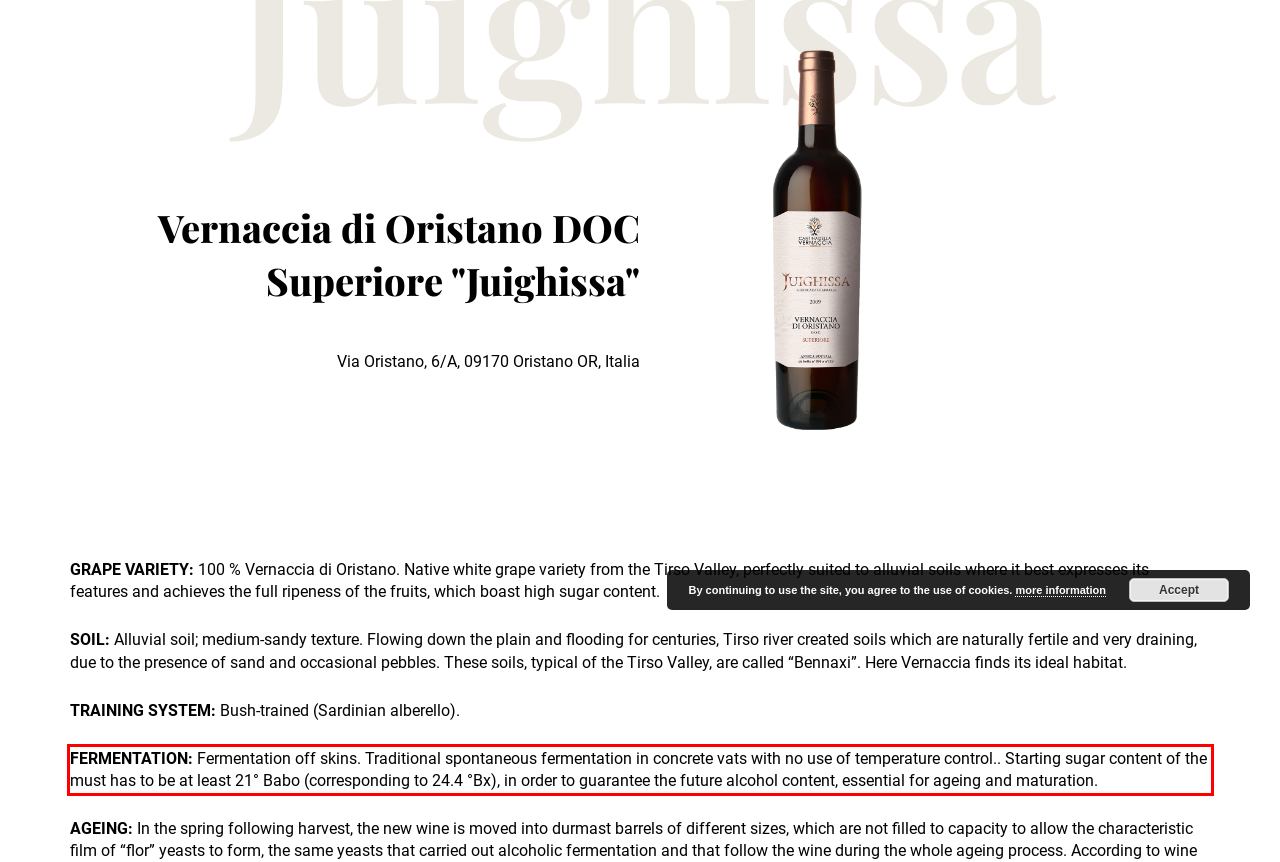From the provided screenshot, extract the text content that is enclosed within the red bounding box.

FERMENTATION: Fermentation off skins. Traditional spontaneous fermentation in concrete vats with no use of temperature control.. Starting sugar content of the must has to be at least 21° Babo (corresponding to 24.4 °Bx), in order to guarantee the future alcohol content, essential for ageing and maturation.